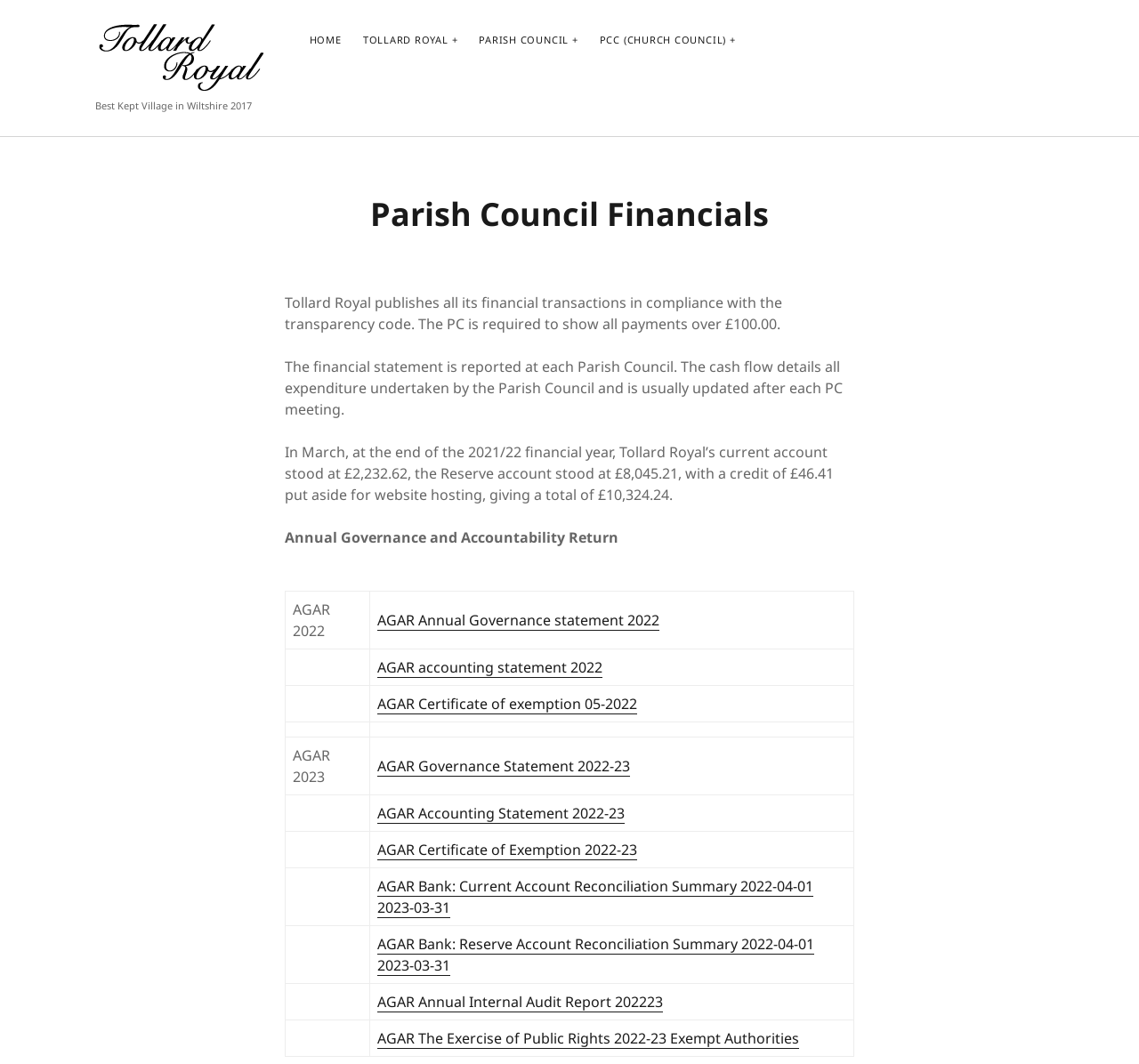What is the purpose of the Parish Council?
Identify the answer in the screenshot and reply with a single word or phrase.

To show financial transactions